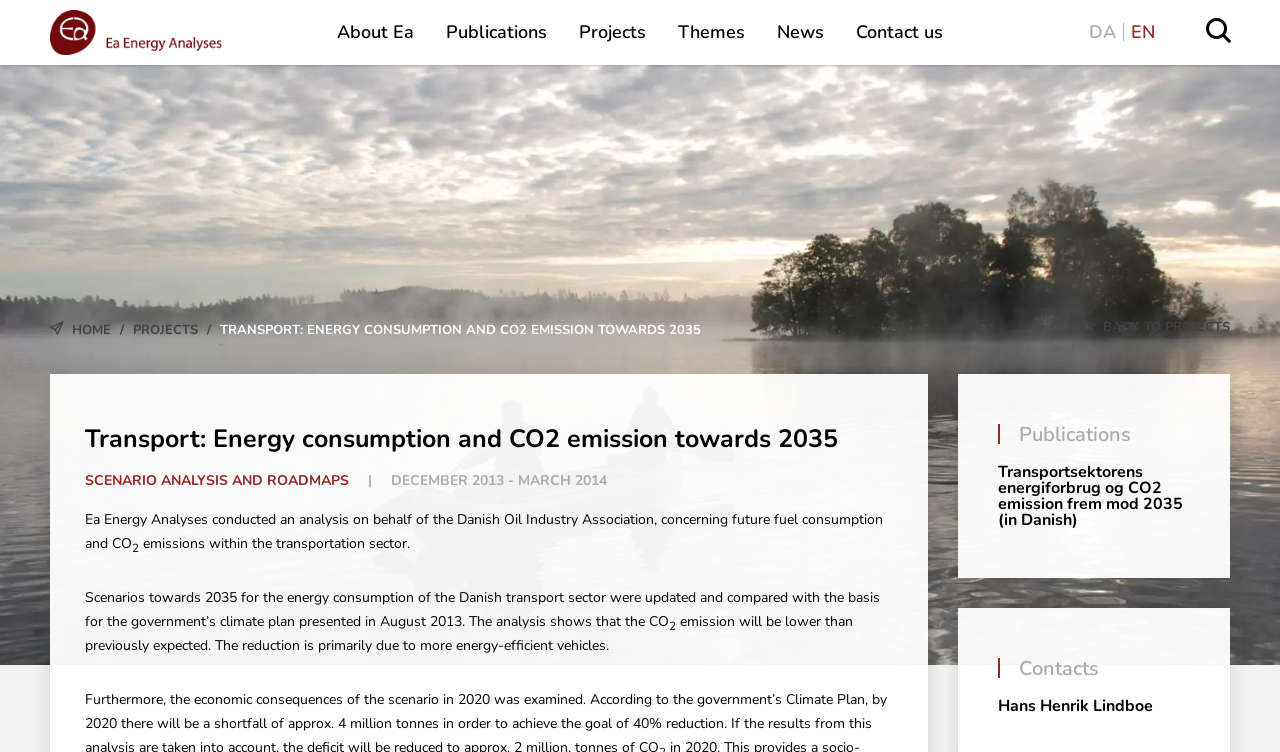Who is the contact person mentioned on the webpage?
Please provide a comprehensive answer to the question based on the webpage screenshot.

The answer can be found in the 'Contacts' section of the webpage, where the link 'Hans Henrik Lindboe' is located. This link is likely to be the contact person mentioned on the webpage.